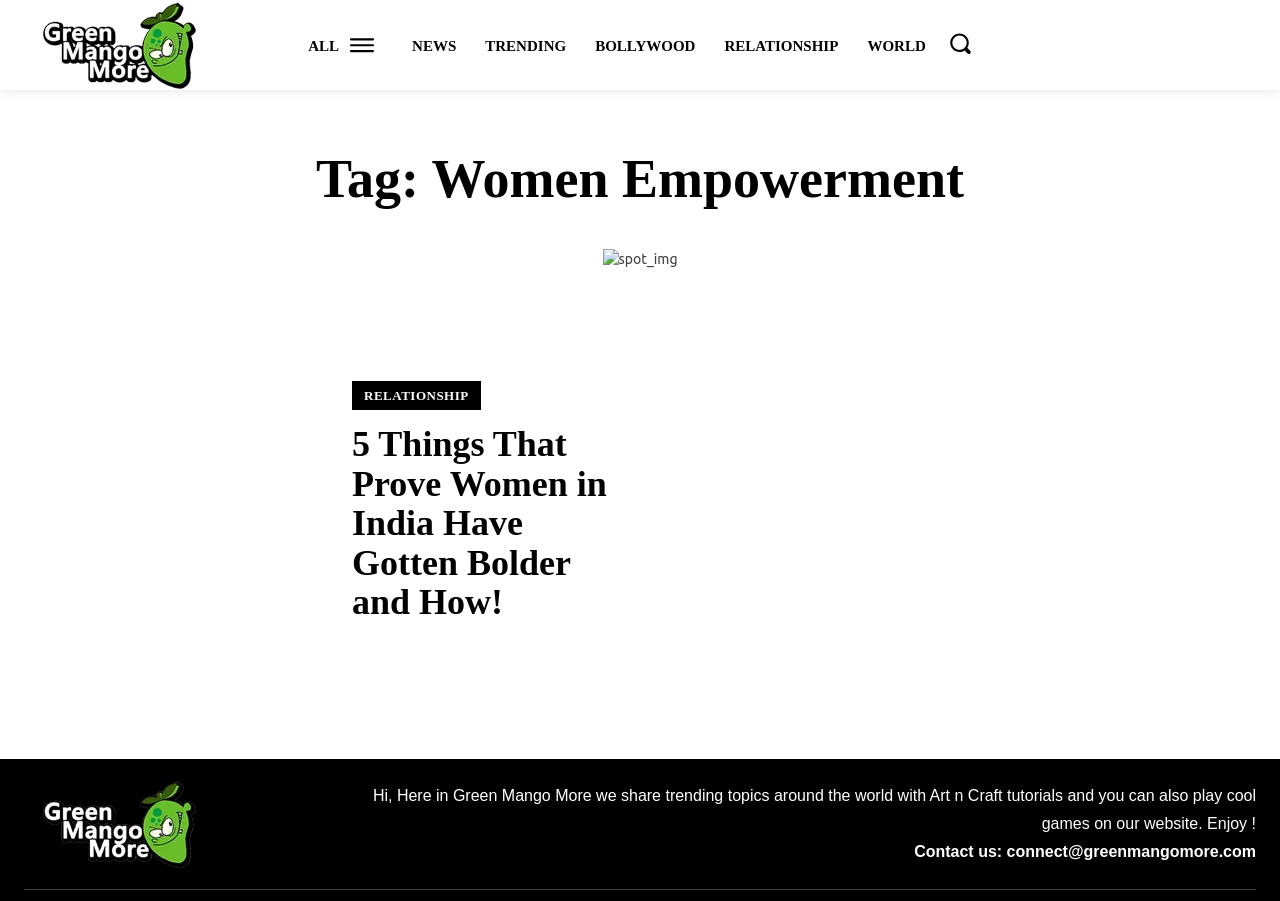What type of content is available on the website?
Using the visual information, reply with a single word or short phrase.

Trending topics, Art n Craft tutorials, and games